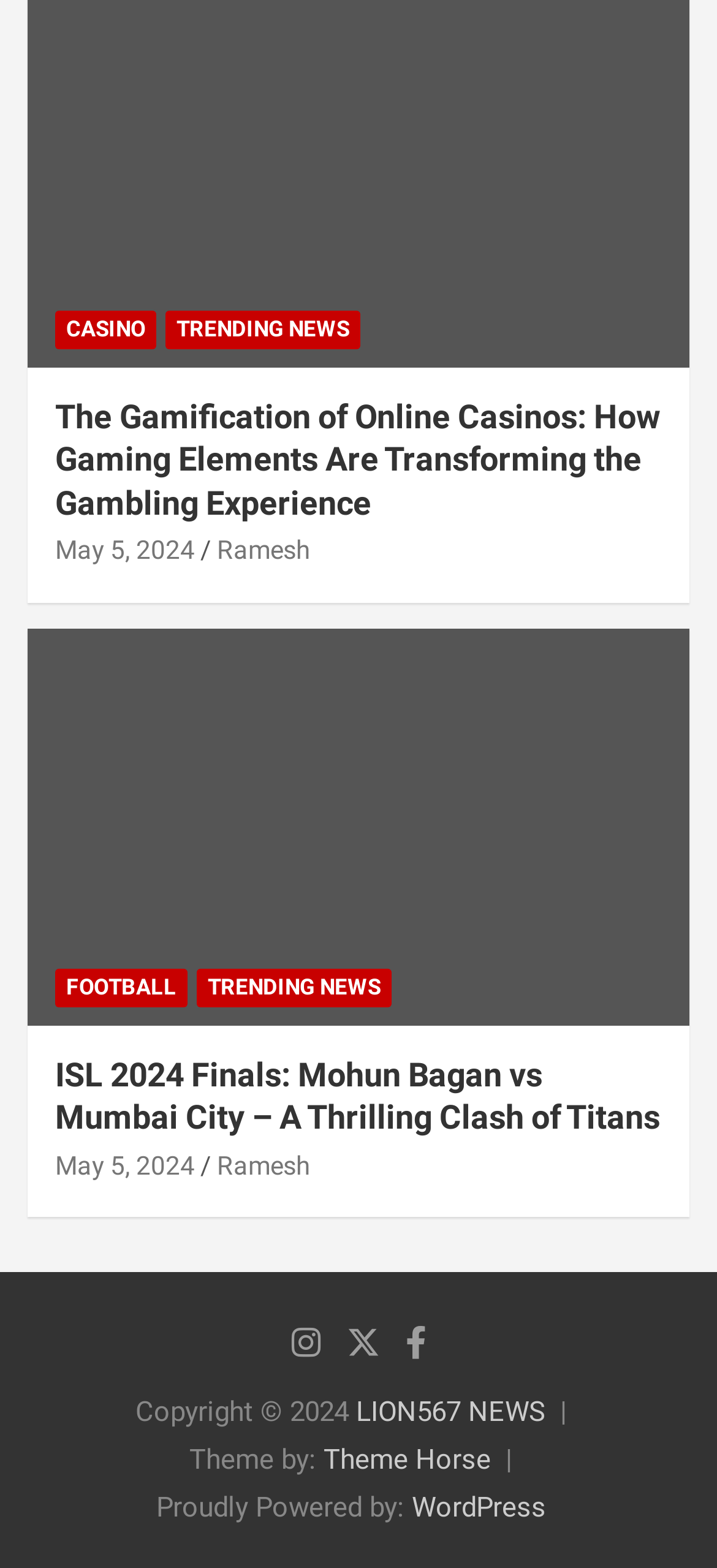Please determine the bounding box coordinates of the element to click in order to execute the following instruction: "Click on CASINO". The coordinates should be four float numbers between 0 and 1, specified as [left, top, right, bottom].

[0.077, 0.198, 0.218, 0.223]